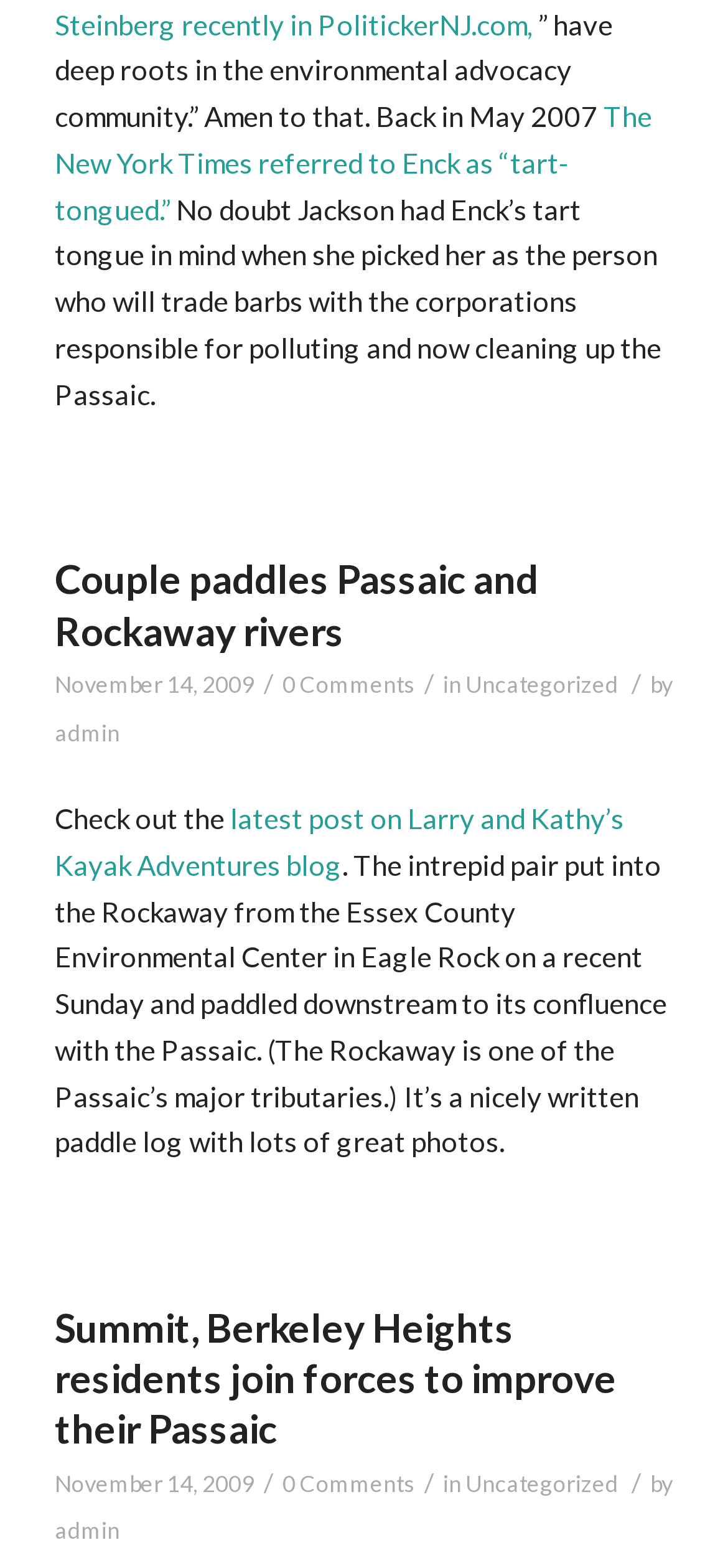What is the title of the first article?
Please provide a single word or phrase based on the screenshot.

Couple paddles Passaic and Rockaway rivers